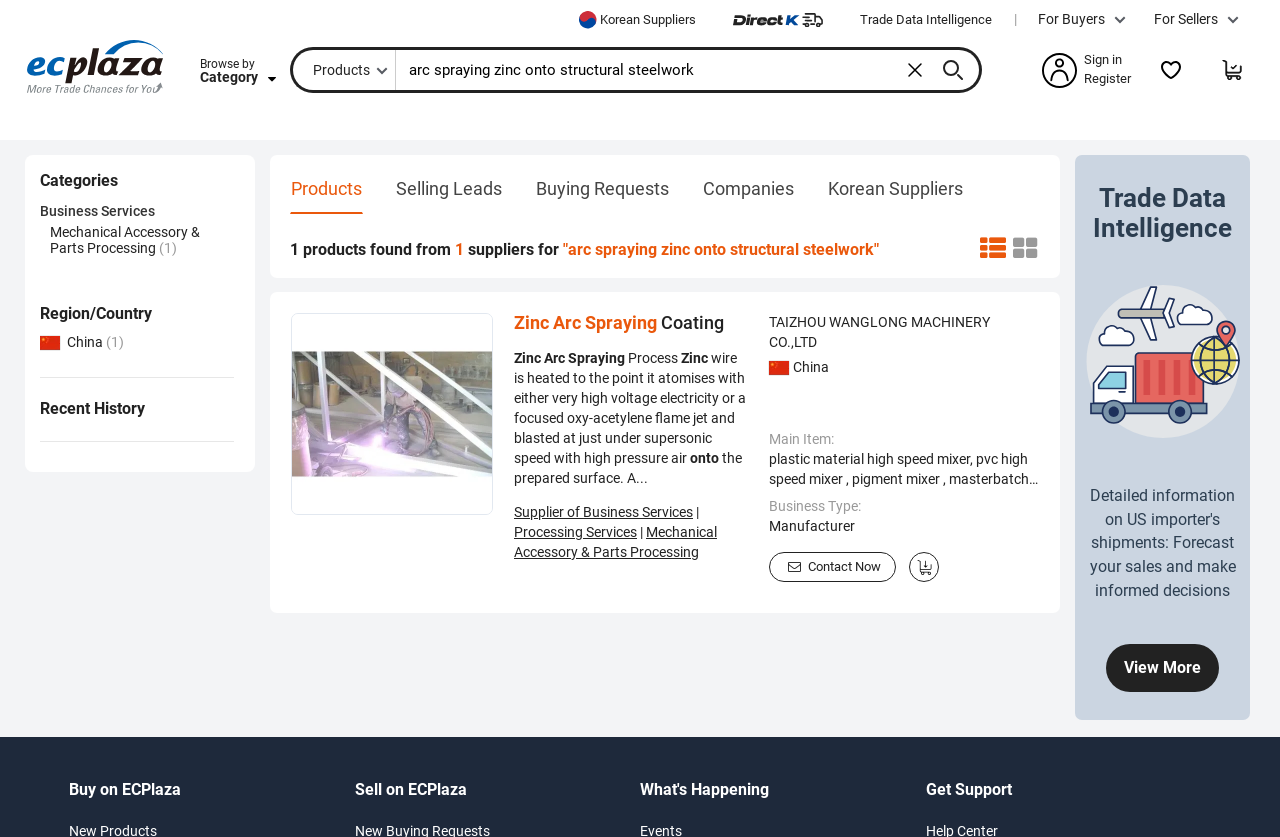Create a full and detailed caption for the entire webpage.

This webpage is about Arc Spraying Zinc Onto Structural Steelwork products. At the top, there are links to "Korean Suppliers", "Direct K", and "Trade Data Intelligence" on the left, followed by a vertical separator and then "For Buyers" and "For Sellers" on the right. Below this, there is a link to "Back to main page" with the ECPlaza logo next to it.

On the left side, there is a section with the title "Browse by" and options to browse by "Category" and "Products". Below this, there is a search box with a default text "What are you looking for..." and a search button. The search query "arc spraying zinc onto structural steelwork" is already filled in.

On the right side, there are links to "Sign in", "Register", "Favorites", and "Inquiry Cart". Below this, there is a main section with a heading "1 products found from 1 suppliers for 'arc spraying zinc onto structural steelwork'". This section contains a product listing with an image of "Zinc Arc Spraying Coating", a link to "List view" and "Gallery view", and a button to "Add to Favorites".

The product listing has a detailed description of the product, including its process, supplier information, and main items. The supplier information includes the company name, location, and business type. There are also links to contact the supplier and add to the inquiry cart.

On the bottom left, there are sections for "Categories", "Region/Country", and "Recent History". On the bottom right, there is a link to "Trade Data Intelligence" with a detailed description and an image. Finally, there are three links at the very bottom to "Buy on ECPlaza", "Sell on ECPlaza", and "Get Support".